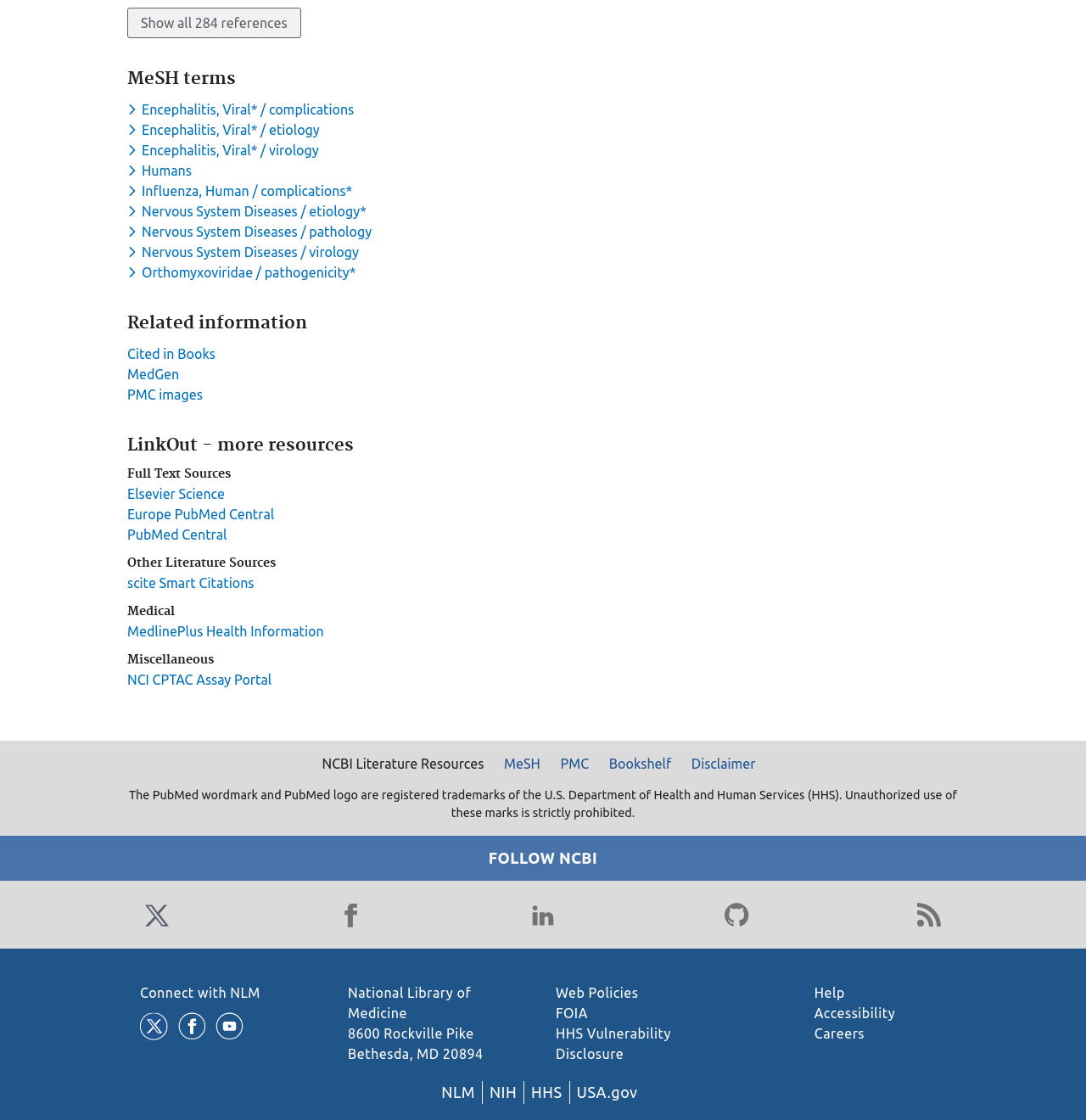What is the name of the library?
Please ensure your answer is as detailed and informative as possible.

I found a static text 'National Library of Medicine' at the bottom of the page, which suggests that the name of the library is National Library of Medicine.